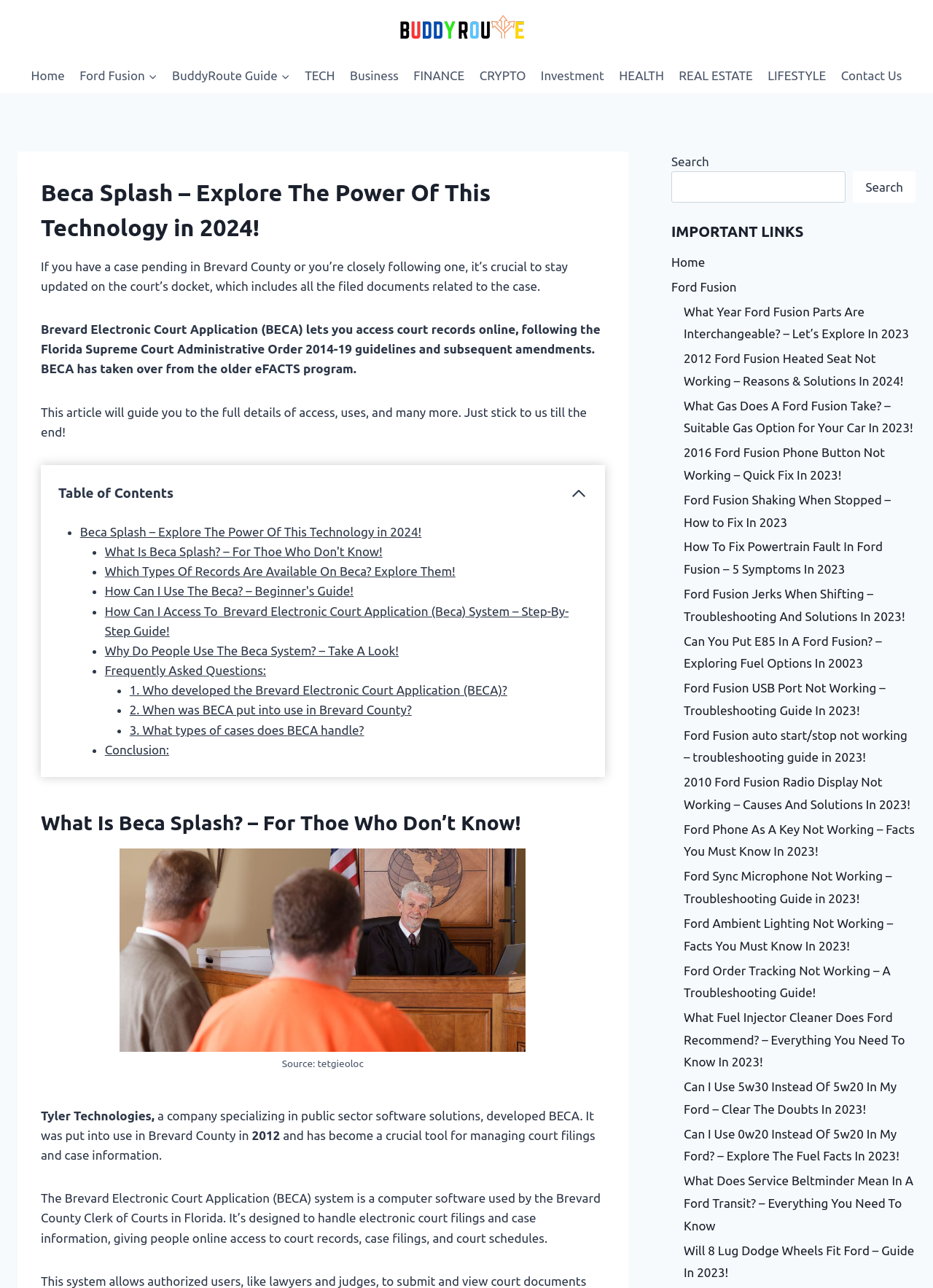Find the bounding box coordinates of the clickable area that will achieve the following instruction: "Search for something".

[0.72, 0.133, 0.907, 0.157]